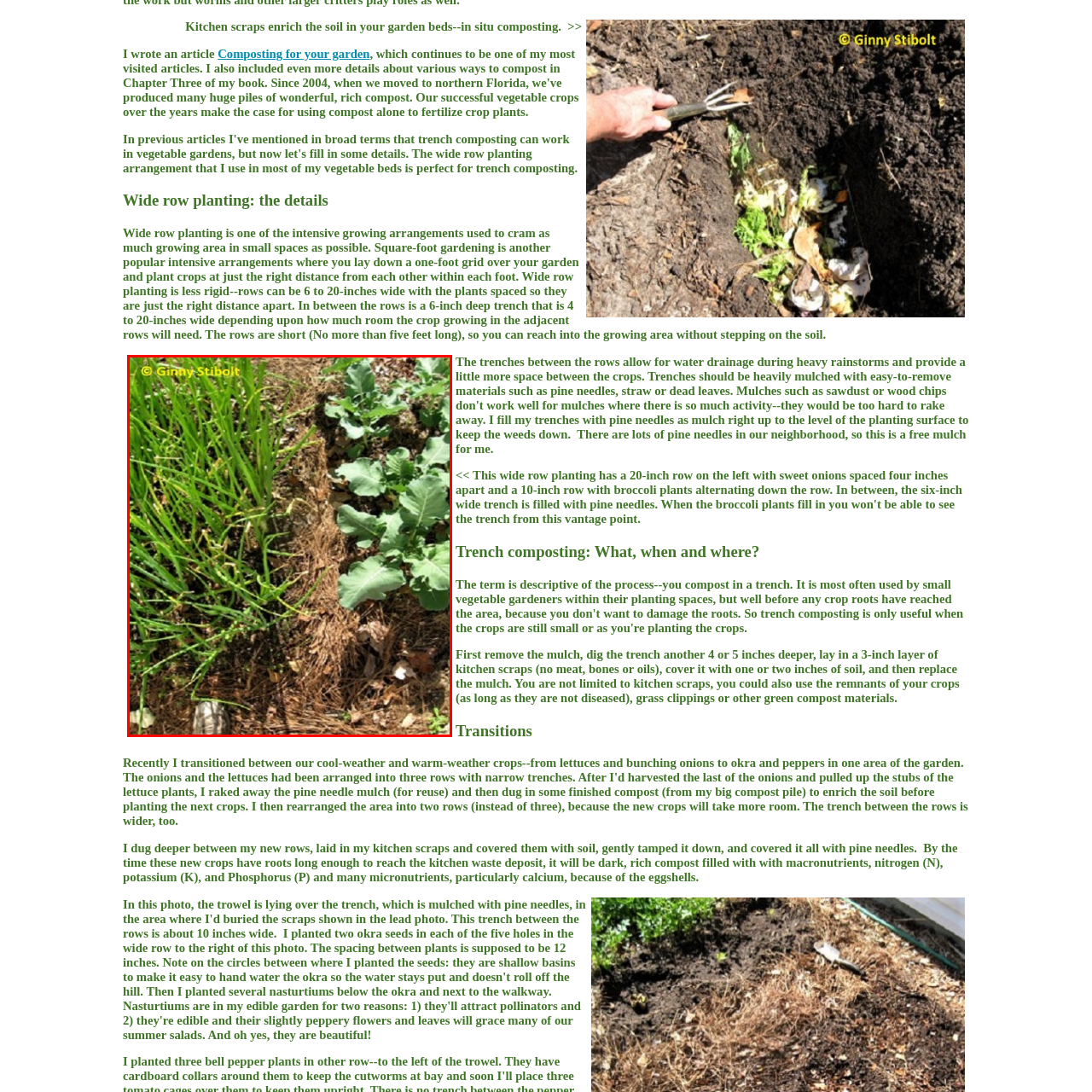What technique is being exemplified in the photograph?
Examine the image highlighted by the red bounding box and provide a thorough and detailed answer based on your observations.

The caption explains that the photograph, captured by Ginny Stibolt, exemplifies the principles of sustainable gardening through in situ composting, which involves utilizing kitchen scraps as compost to enrich the soil and promote healthy plant growth.